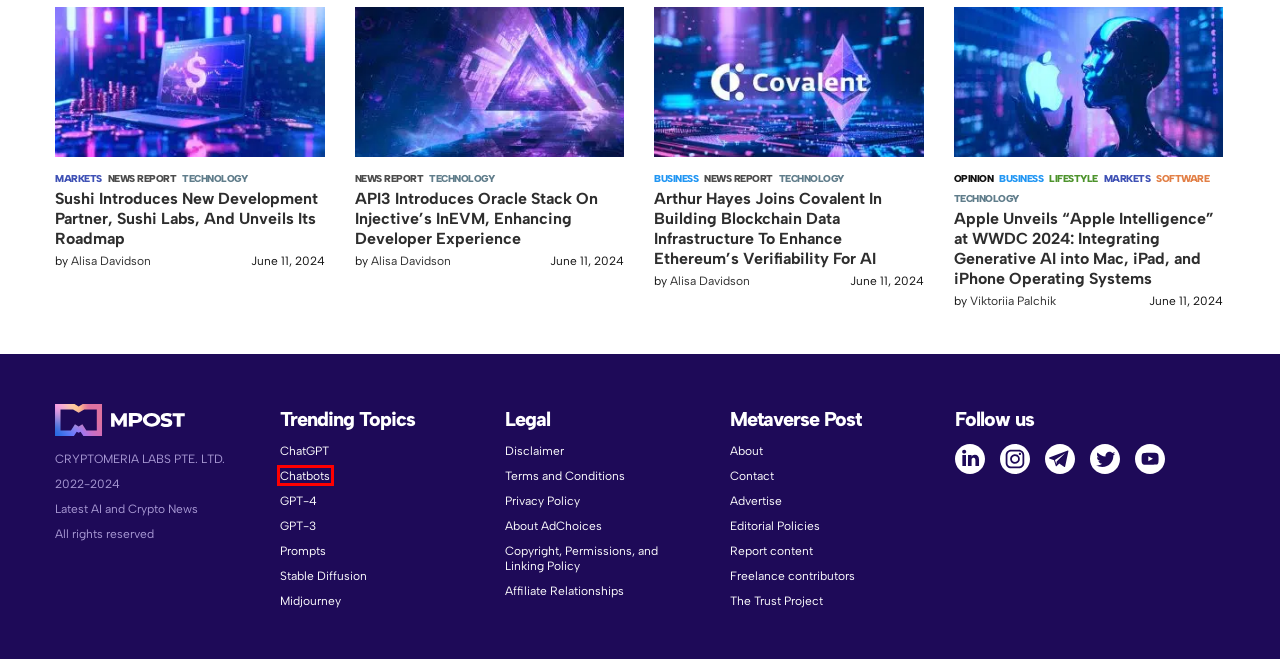Given a screenshot of a webpage with a red bounding box, please pick the webpage description that best fits the new webpage after clicking the element inside the bounding box. Here are the candidates:
A. Midjourney | Latest News, Updates & Announcements | Metaverse Post
B. Chatbot | Latest News, Updates & Announcements | Metaverse Post
C. Contact | Metaverse Post
D. Advertise | Metaverse Post
E. Affiliate Relationships | Metaverse Post
F. Prompt | Latest News, Updates & Announcements | Metaverse Post
G. Freelance contributors | Metaverse Post
H. GPT-3 | Latest News, Updates & Announcements | Metaverse Post

B